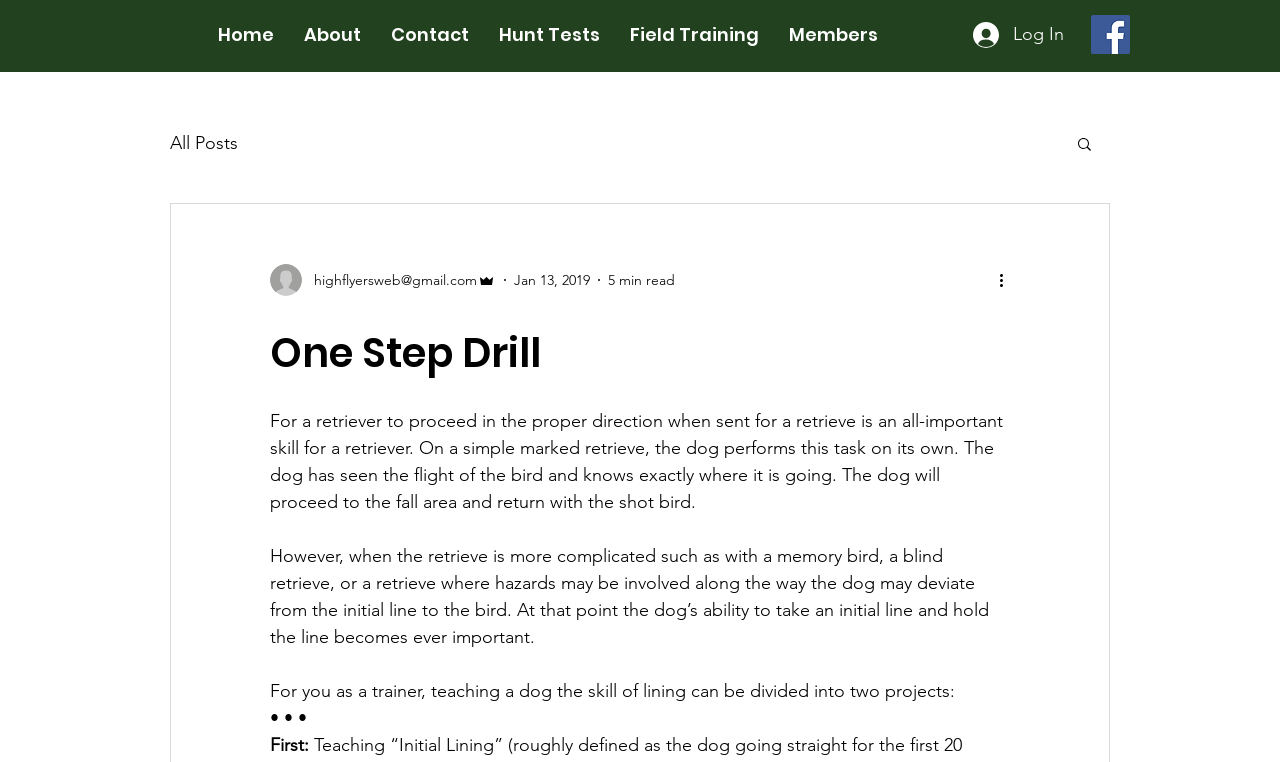Find the bounding box coordinates of the element you need to click on to perform this action: 'Search for something'. The coordinates should be represented by four float values between 0 and 1, in the format [left, top, right, bottom].

[0.84, 0.177, 0.855, 0.205]